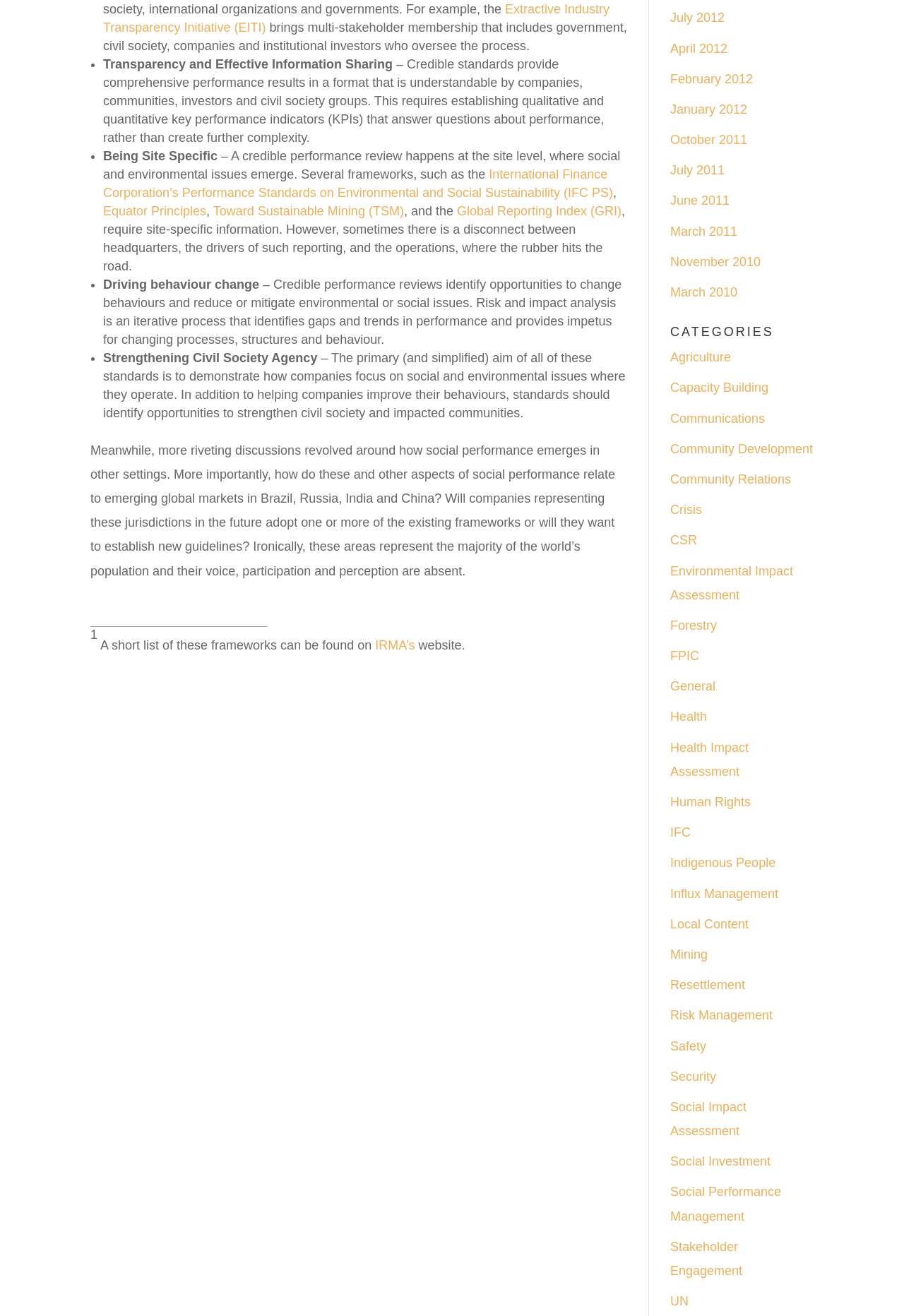Show me the bounding box coordinates of the clickable region to achieve the task as per the instruction: "Click on Extractive Industry Transparency Initiative link".

[0.114, 0.001, 0.674, 0.026]